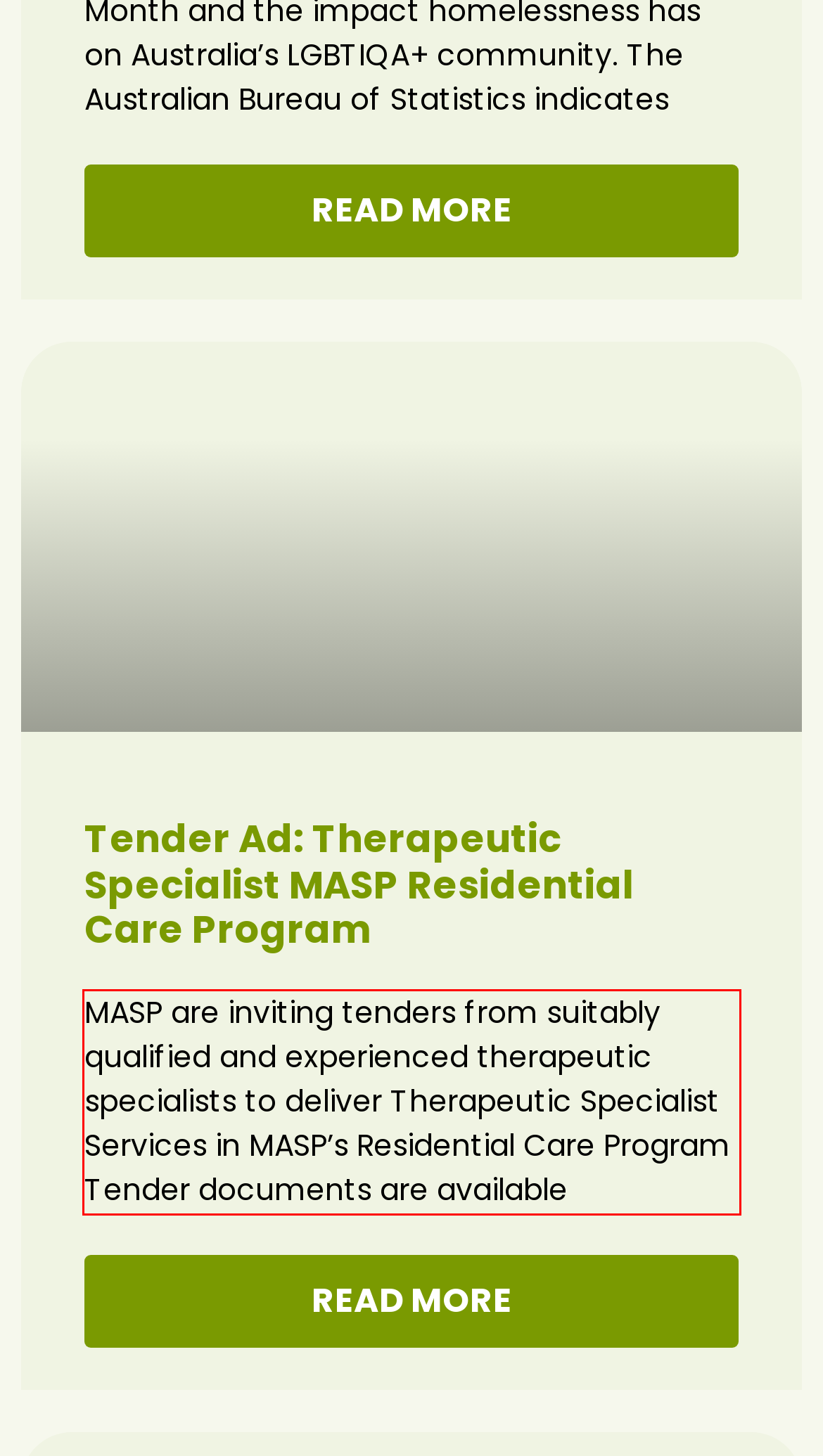From the provided screenshot, extract the text content that is enclosed within the red bounding box.

MASP are inviting tenders from suitably qualified and experienced therapeutic specialists to deliver Therapeutic Specialist Services in MASP’s Residential Care Program Tender documents are available